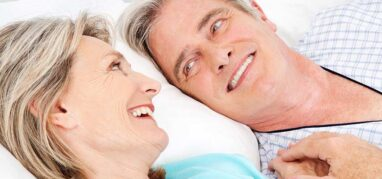Provide a one-word or short-phrase answer to the question:
What is the man wearing in the image?

A light-colored shirt